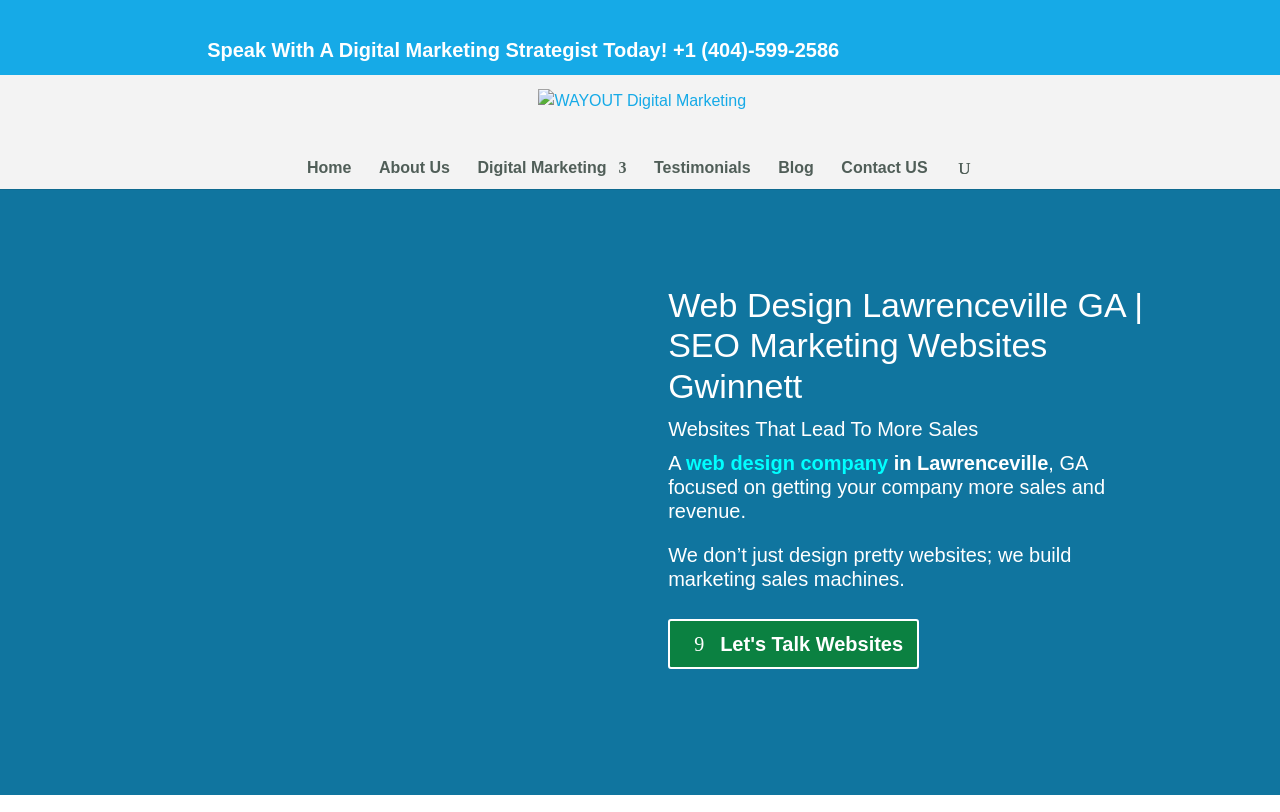Write an exhaustive caption that covers the webpage's main aspects.

This webpage is about Top Web Design Lawrenceville GA, a digital marketing company that specializes in creating SEO-friendly websites for local businesses. At the top right corner, there are social media links to Facebook, Instagram, Linkedin, Twitter, and Pinterest, each accompanied by its respective icon. Below these links, there is a prominent call-to-action link to "Speak With A Digital Marketing Strategist Today!" along with a phone number.

On the top left, there is a logo of WAYOUT Digital Marketing, accompanied by an image. Below this logo, there is a navigation menu with links to "Home", "About Us", "Digital Marketing", "Testimonials", "Blog", and "Contact US". The navigation menu is followed by a search box.

The main content of the webpage is divided into sections. The first section has a heading that reads "Web Design Lawrenceville GA | SEO Marketing Websites Gwinnett" and a subheading that says "Websites That Lead To More Sales". Below this, there is a paragraph of text that describes the company's focus on creating websites that generate sales and revenue for businesses in Lawrenceville, GA. The text is accompanied by a link to "web design company" and a call-to-action link to "9 Let's Talk Websites".

Throughout the webpage, there are a total of 7 links to different sections of the website, 5 social media links, and 1 search box. The overall layout is organized, with clear headings and concise text that effectively communicates the company's services and mission.